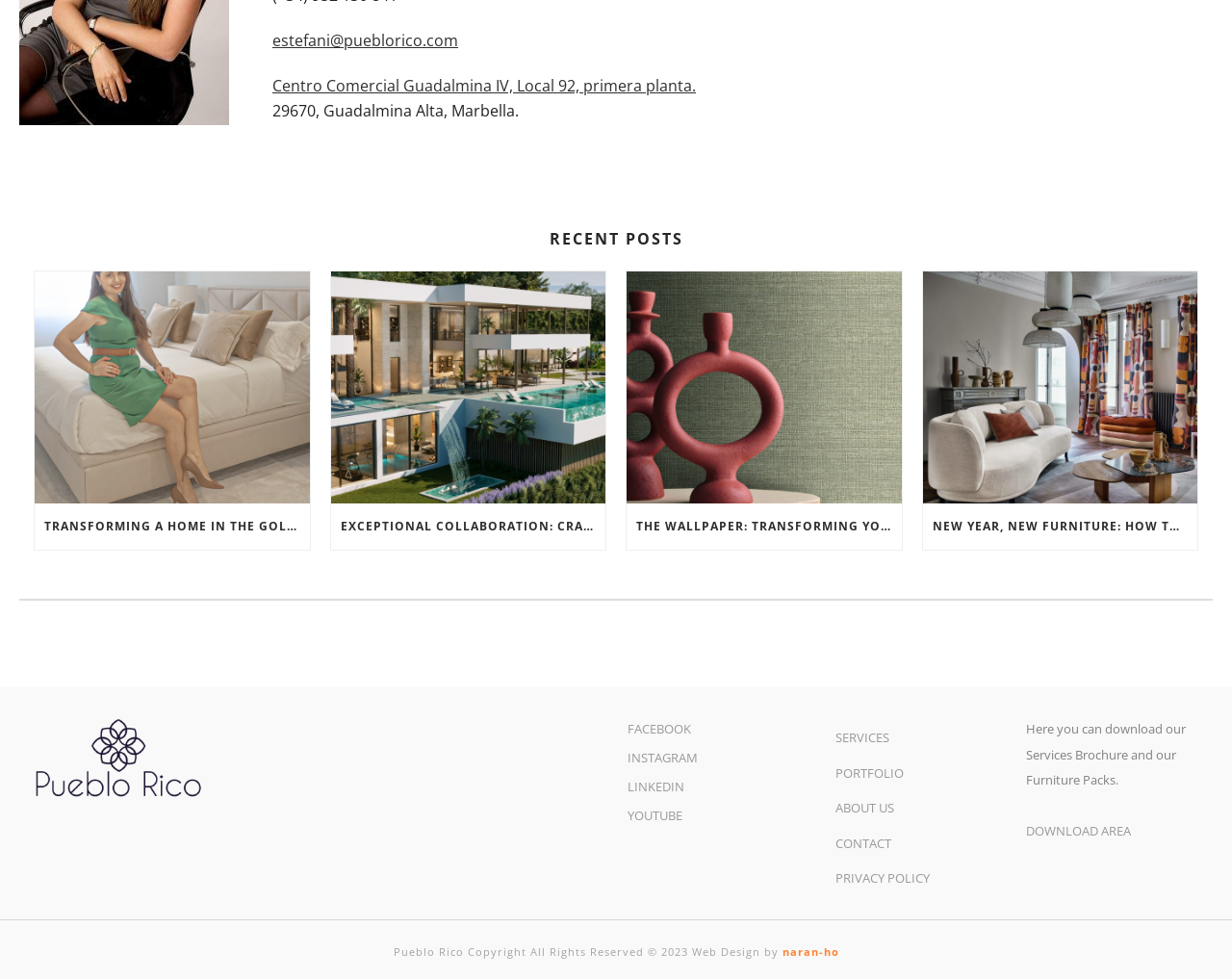What is the company's email address?
Using the information from the image, answer the question thoroughly.

The company's email address can be found at the top of the webpage, which is 'estefani@pueblorico.com'. This is likely the contact email for the company.